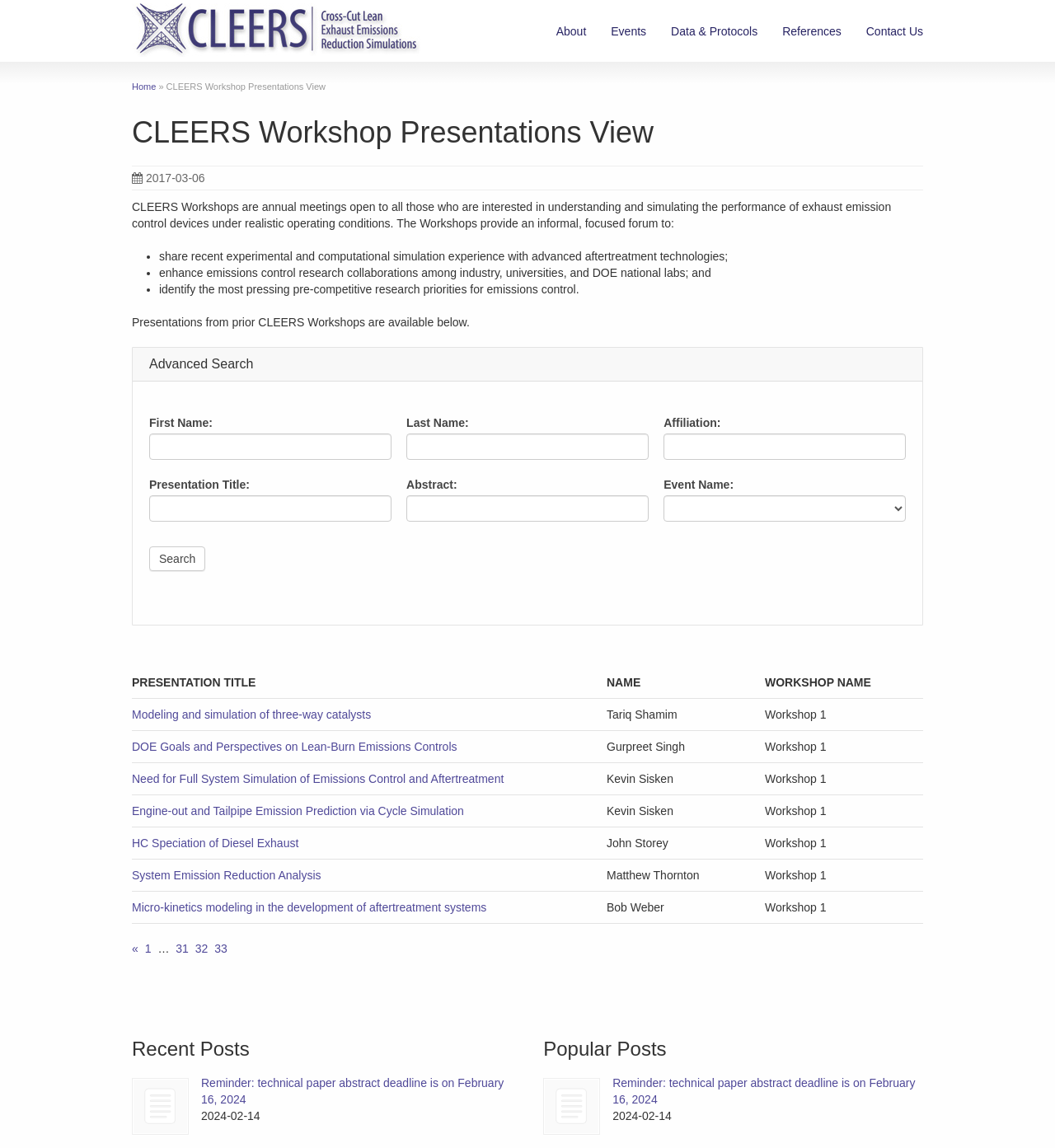Please identify the bounding box coordinates of the element I need to click to follow this instruction: "View the presentation 'Modeling and simulation of three-way catalysts'".

[0.125, 0.617, 0.352, 0.628]